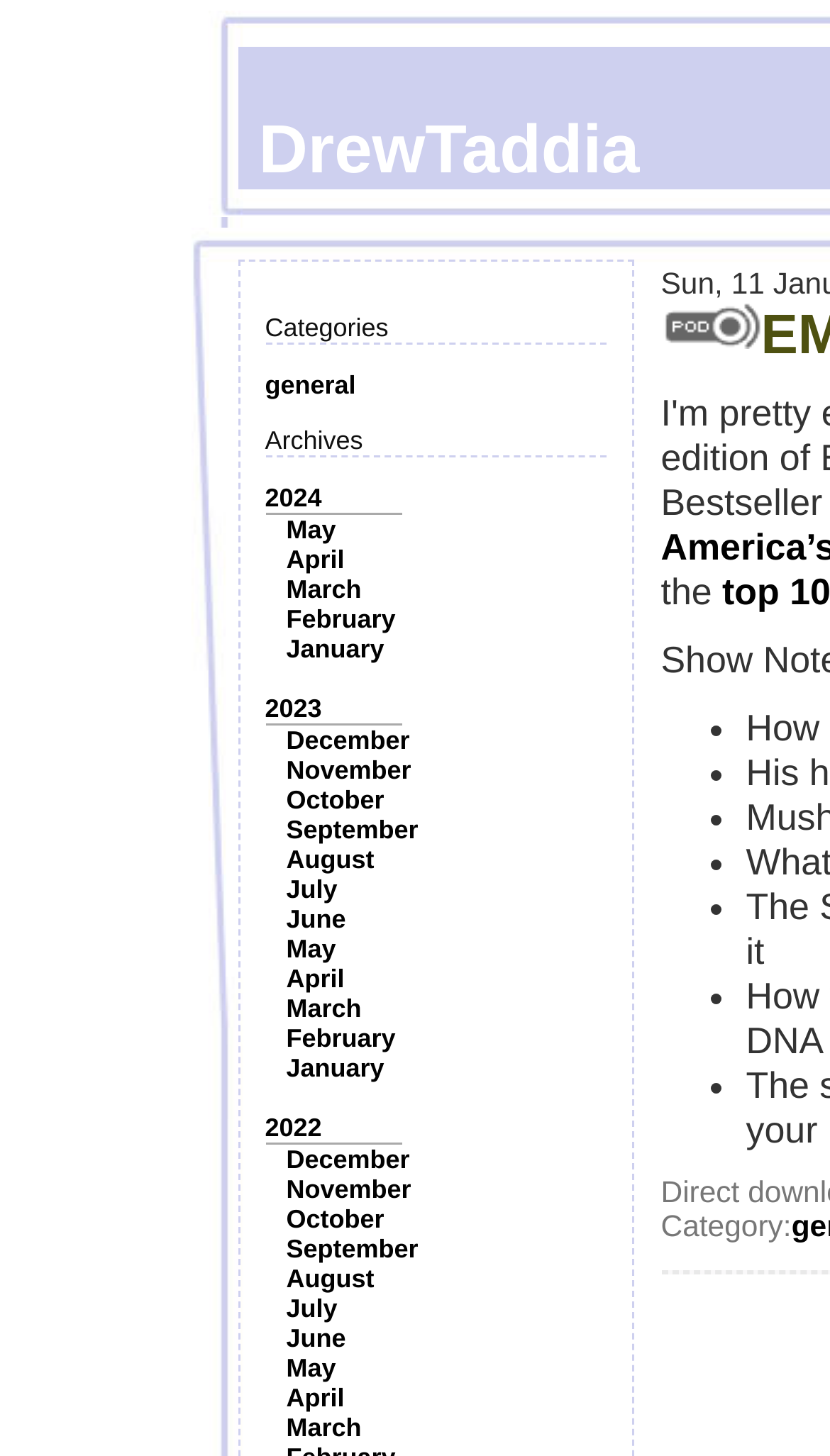Please examine the image and answer the question with a detailed explanation:
How many months are listed under 2024?

Under the 'Archives' section, there is a link '2024' and only one month 'May' is listed under it.